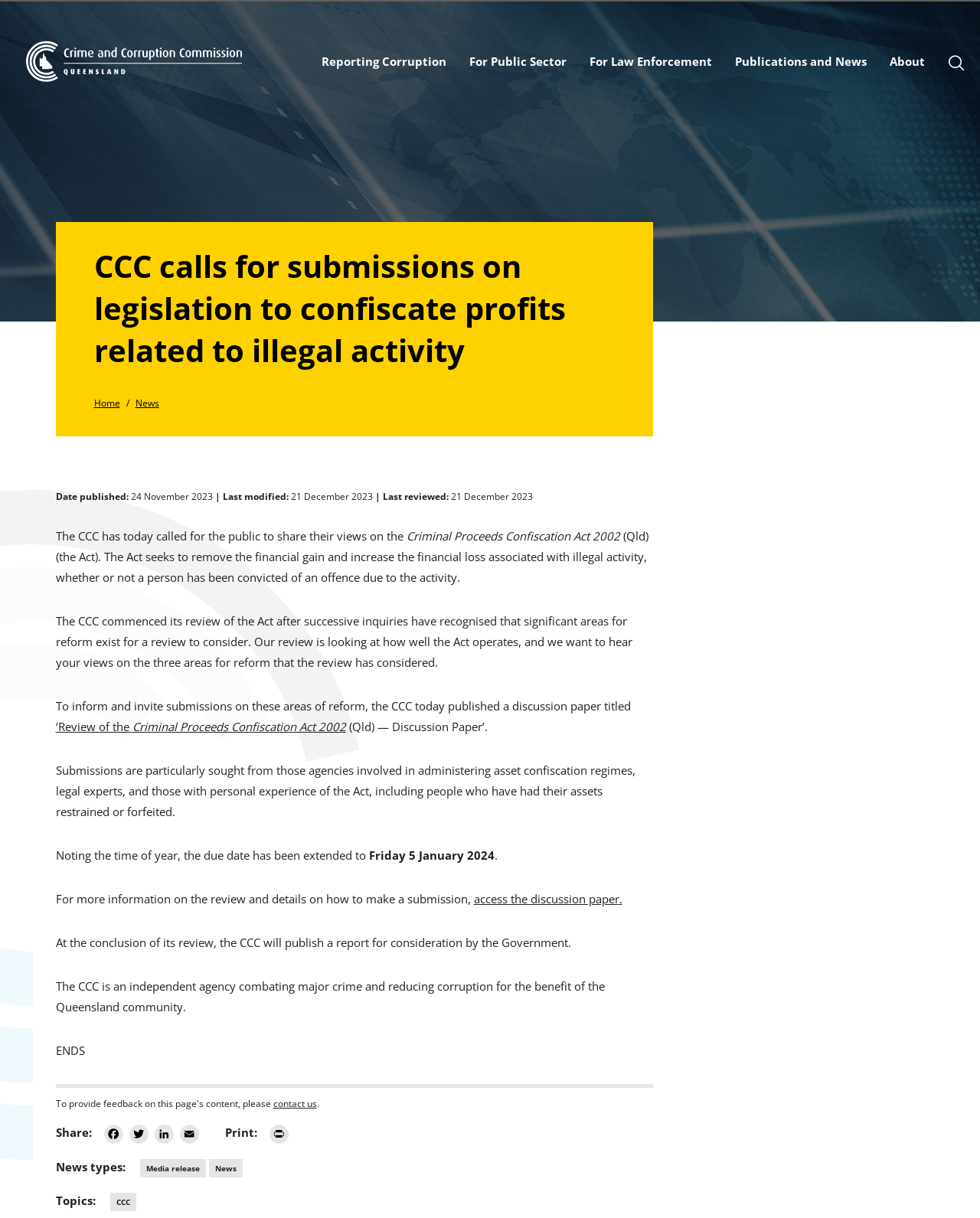Pinpoint the bounding box coordinates of the element that must be clicked to accomplish the following instruction: "Read the 'News' section". The coordinates should be in the format of four float numbers between 0 and 1, i.e., [left, top, right, bottom].

[0.138, 0.326, 0.162, 0.336]